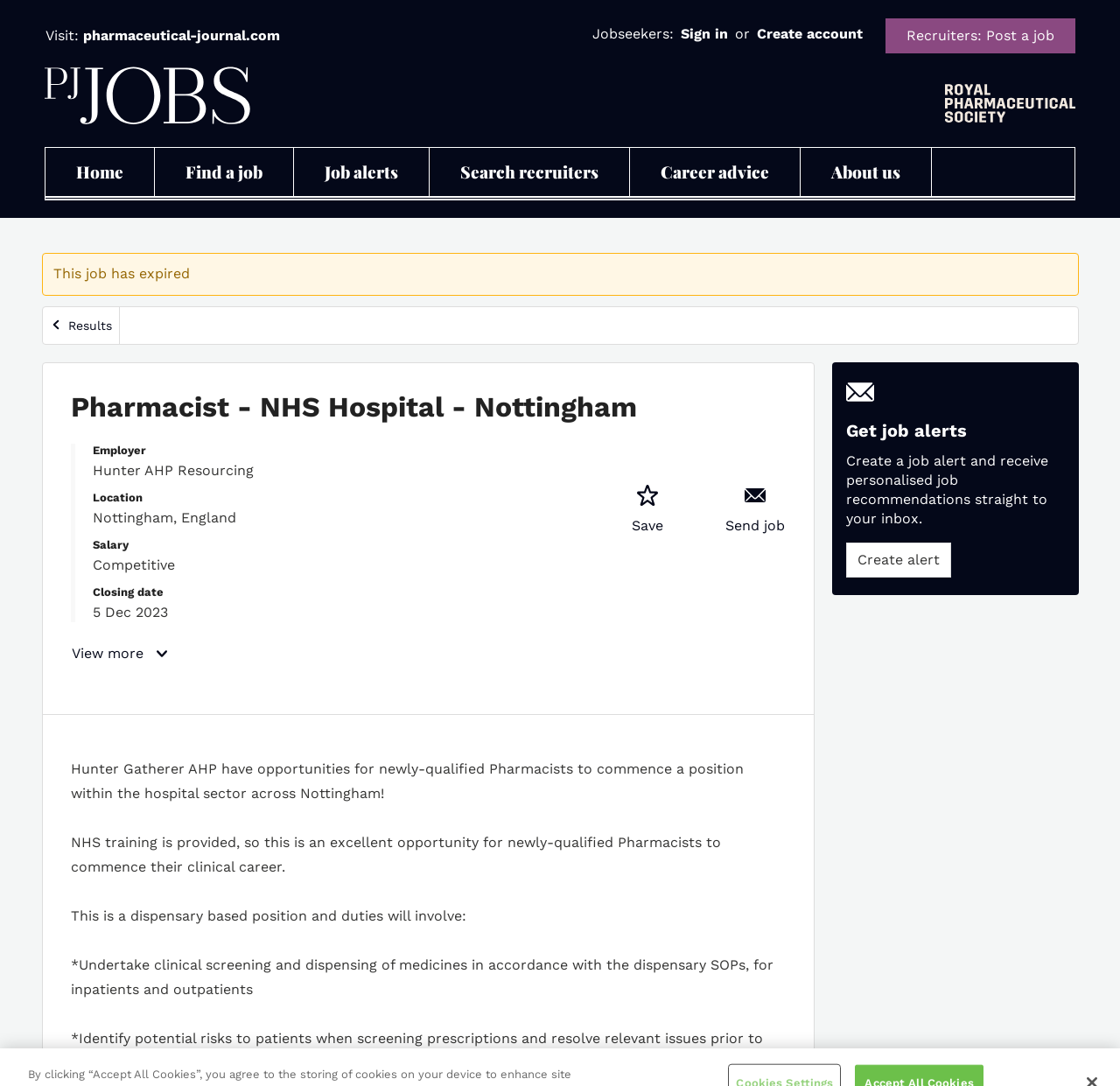Bounding box coordinates are specified in the format (top-left x, top-left y, bottom-right x, bottom-right y). All values are floating point numbers bounded between 0 and 1. Please provide the bounding box coordinate of the region this sentence describes: Library Director

None